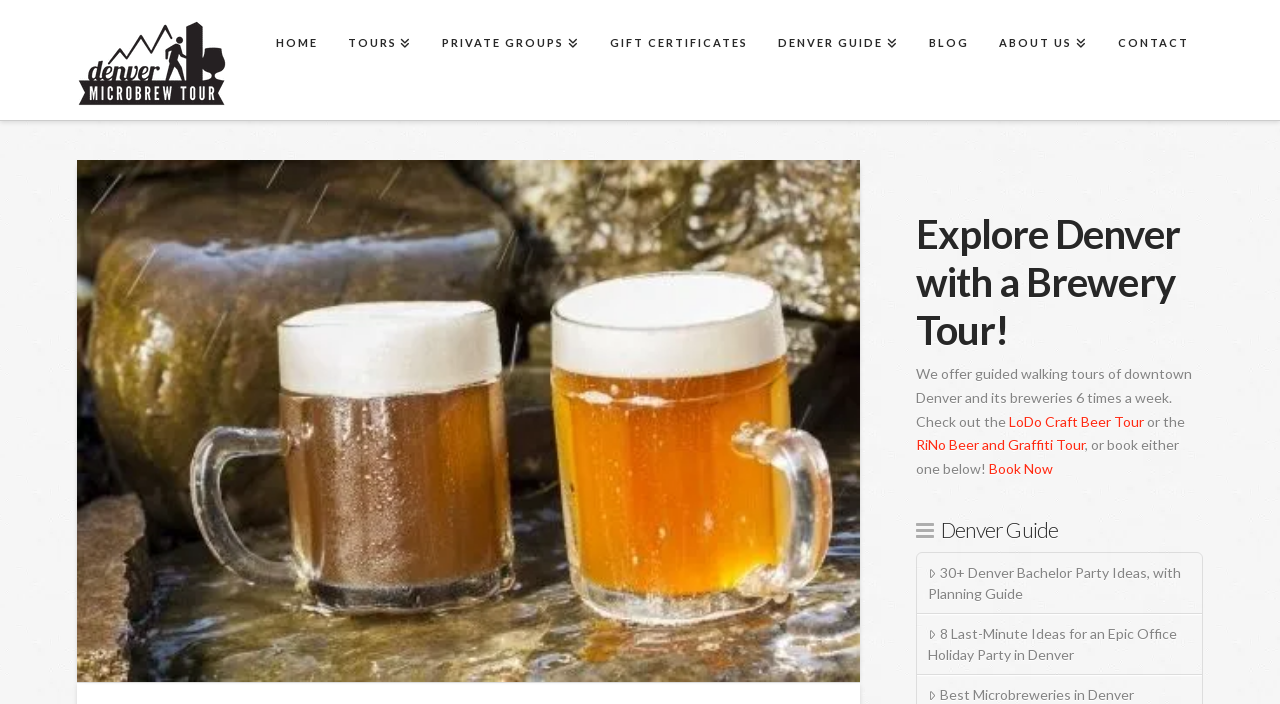Please predict the bounding box coordinates of the element's region where a click is necessary to complete the following instruction: "Check out the 'RiNo Beer and Graffiti Tour'". The coordinates should be represented by four float numbers between 0 and 1, i.e., [left, top, right, bottom].

[0.715, 0.62, 0.847, 0.644]